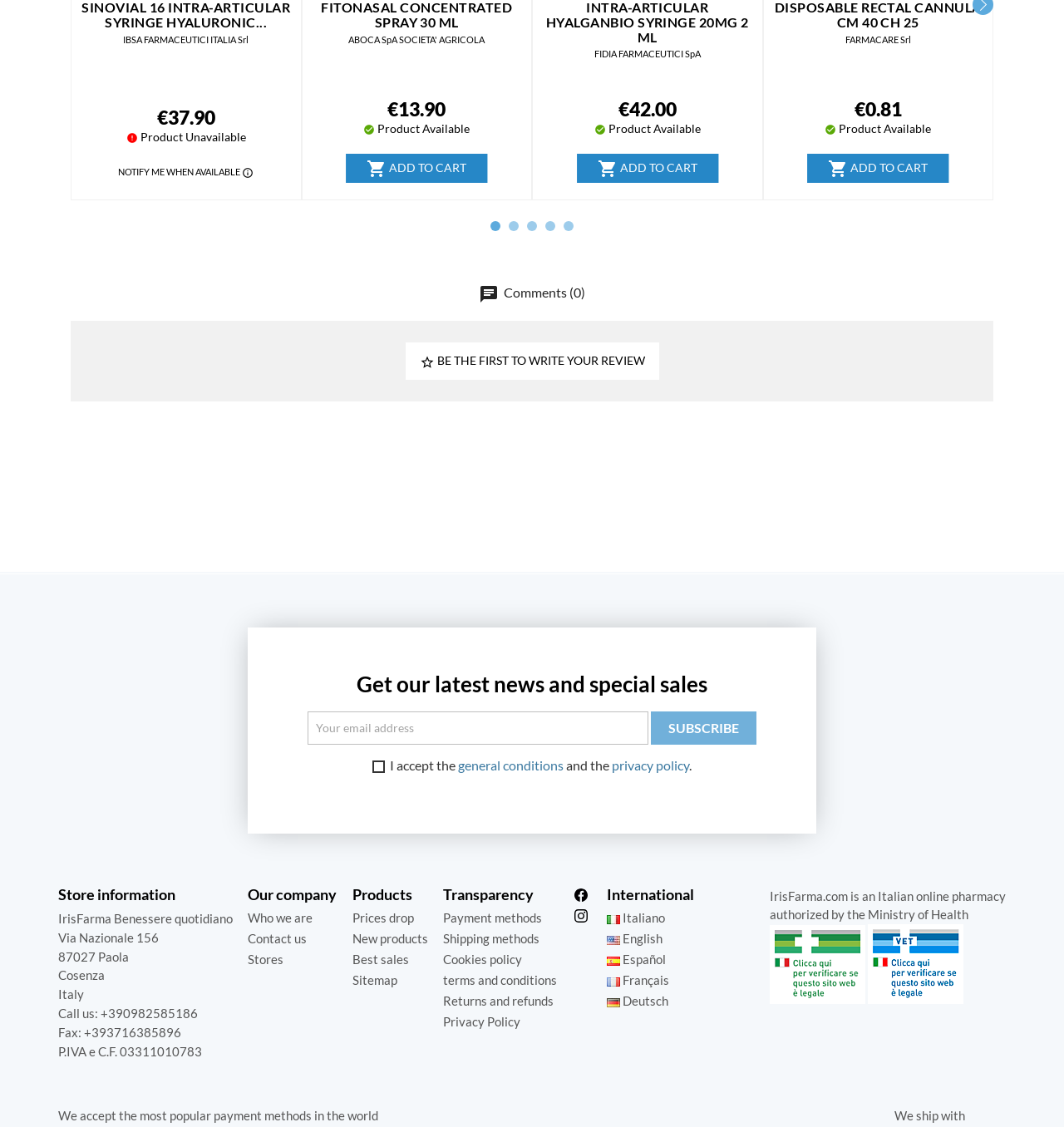Based on the description "Meats and Poultry", find the bounding box of the specified UI element.

None